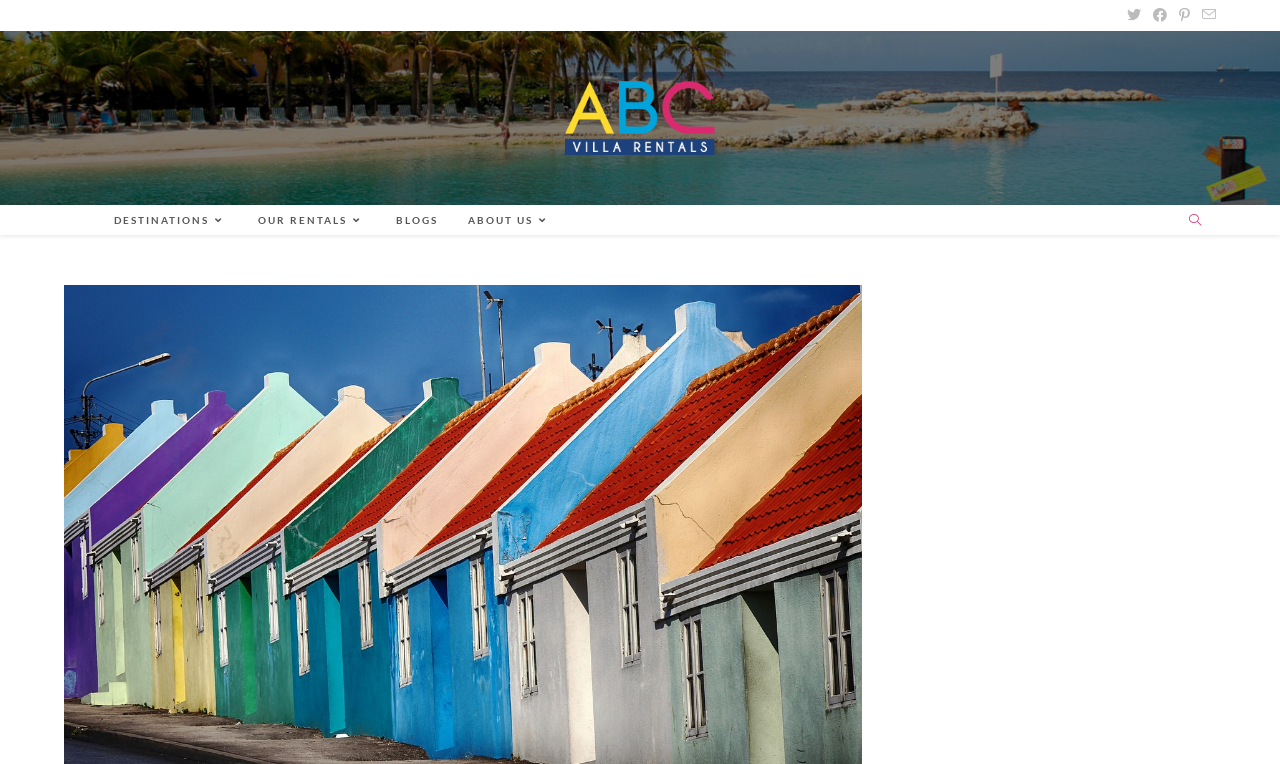Please identify the bounding box coordinates of the element I need to click to follow this instruction: "Open Twitter".

[0.876, 0.007, 0.896, 0.033]